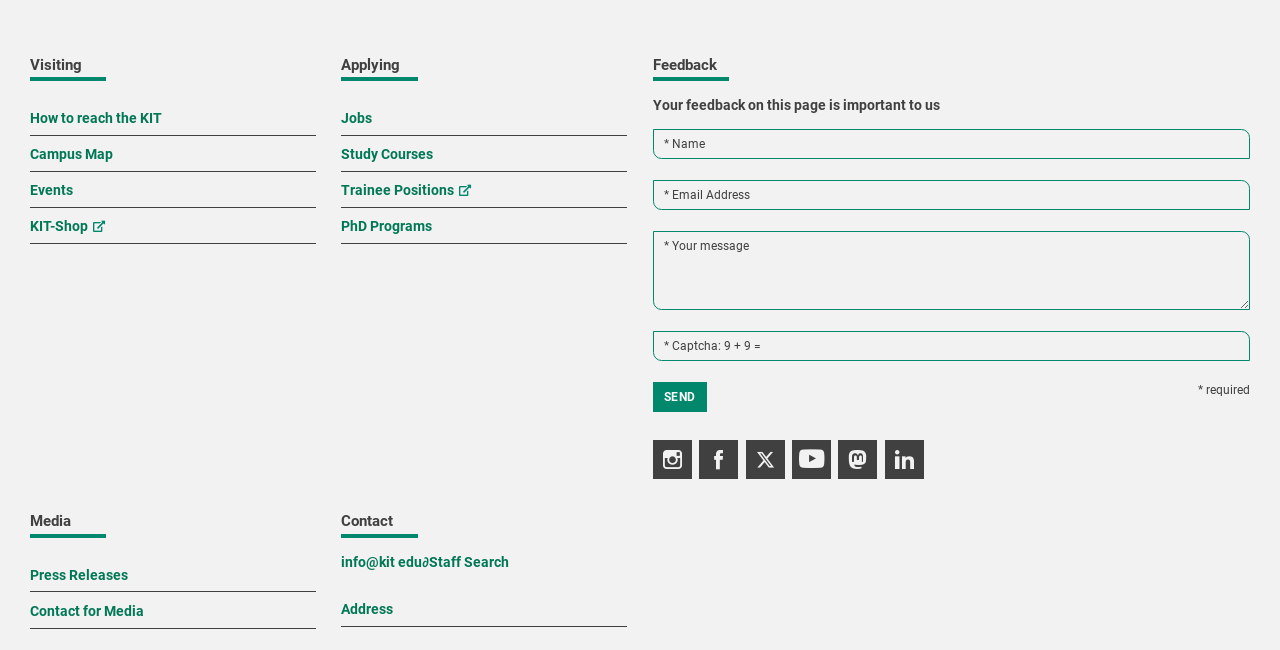Give a one-word or phrase response to the following question: What is the purpose of the form on the right side?

To provide feedback